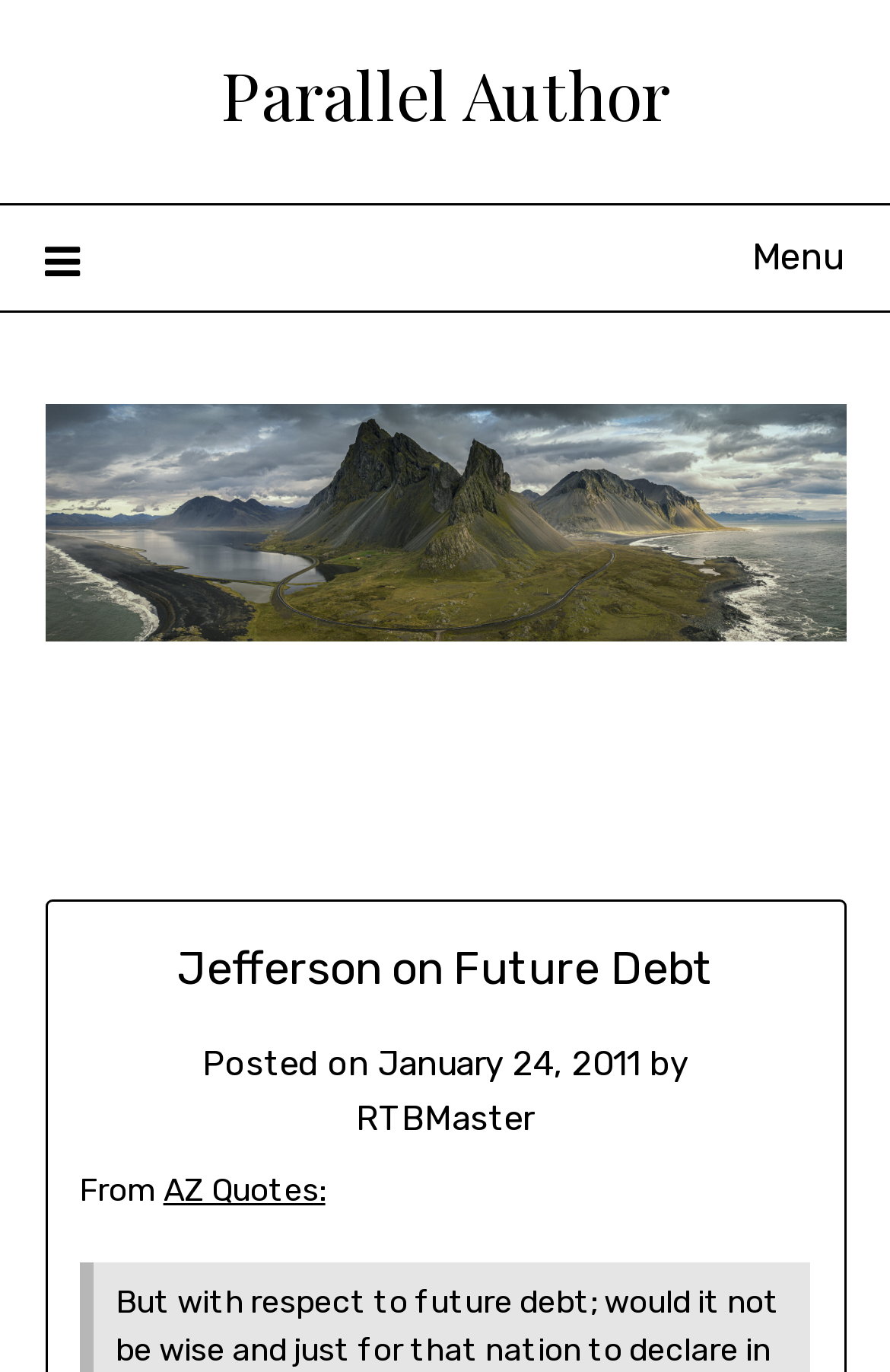What is the name of the author quoted on this page?
Please provide a single word or phrase as your answer based on the image.

Jefferson